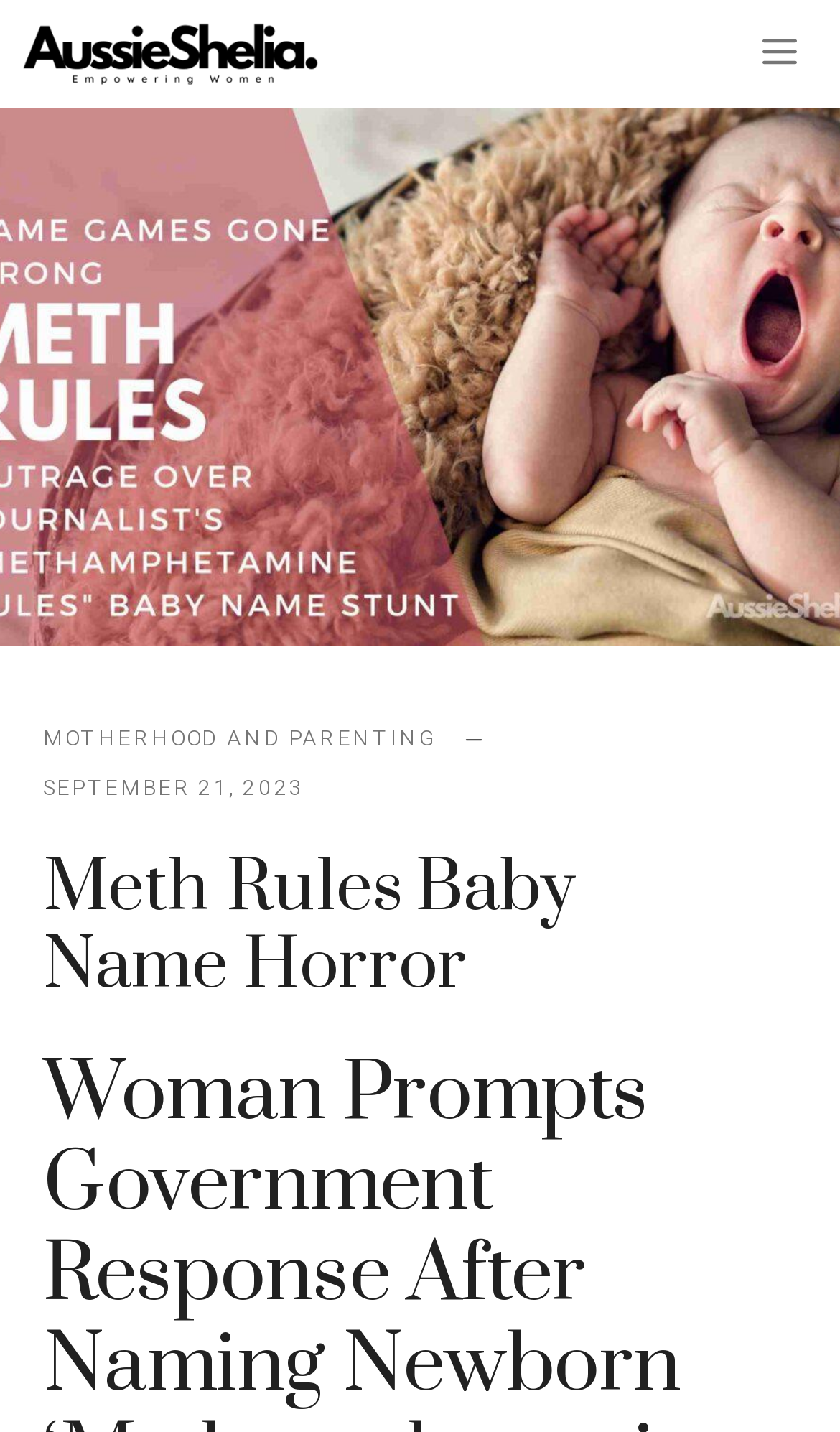Identify the primary heading of the webpage and provide its text.

Woman Prompts Government Response After Naming Newborn ‘Methamphetamine Rules’